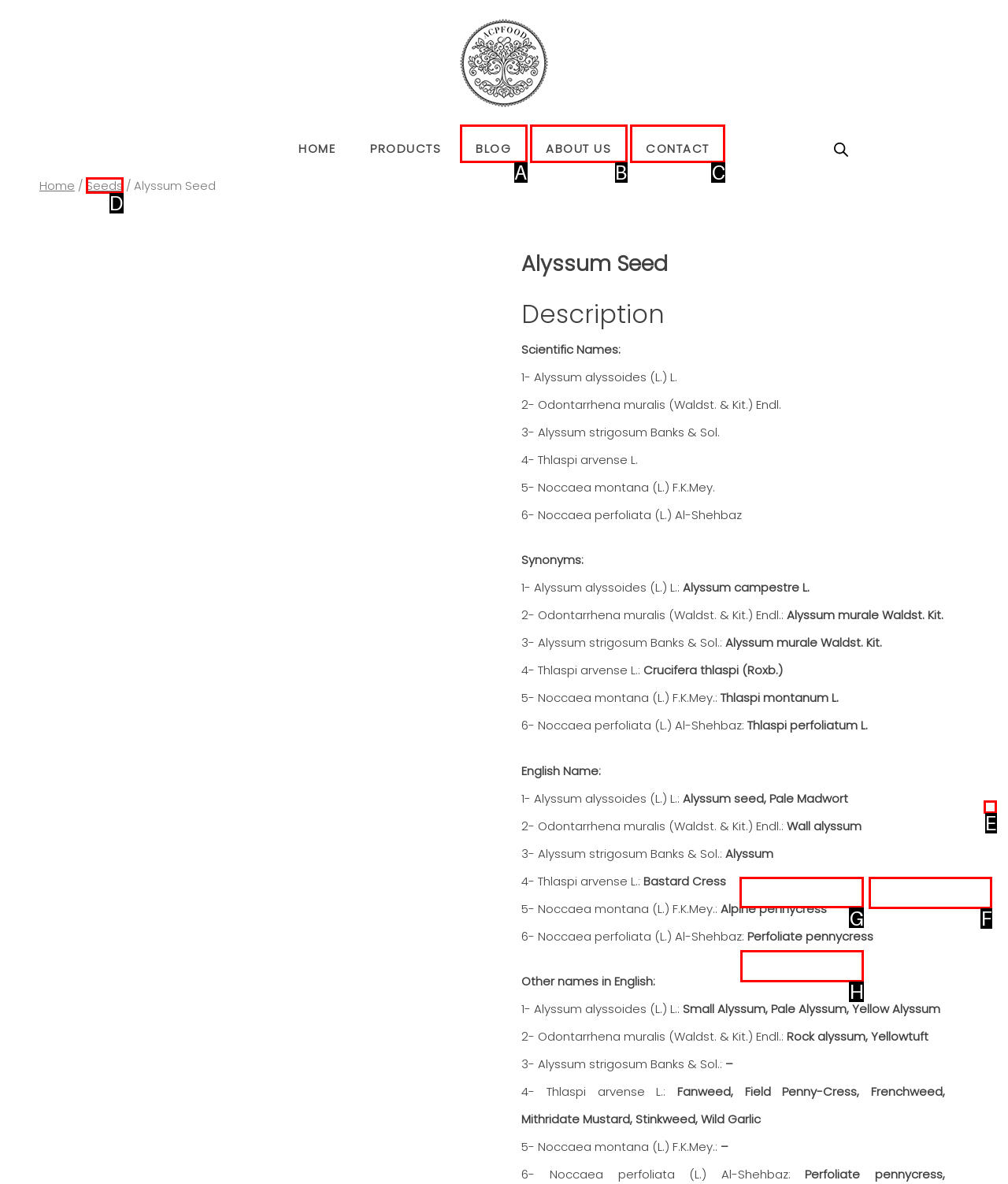Determine which letter corresponds to the UI element to click for this task: Share this post with Facebook
Respond with the letter from the available options.

G